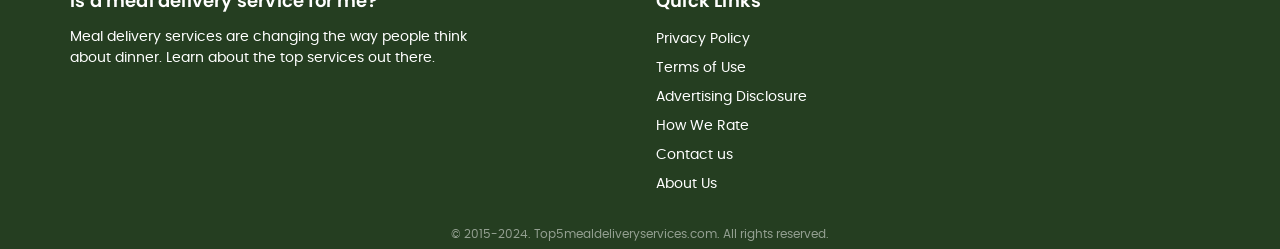Using the webpage screenshot, locate the HTML element that fits the following description and provide its bounding box: "Contact us".

[0.512, 0.58, 0.573, 0.66]